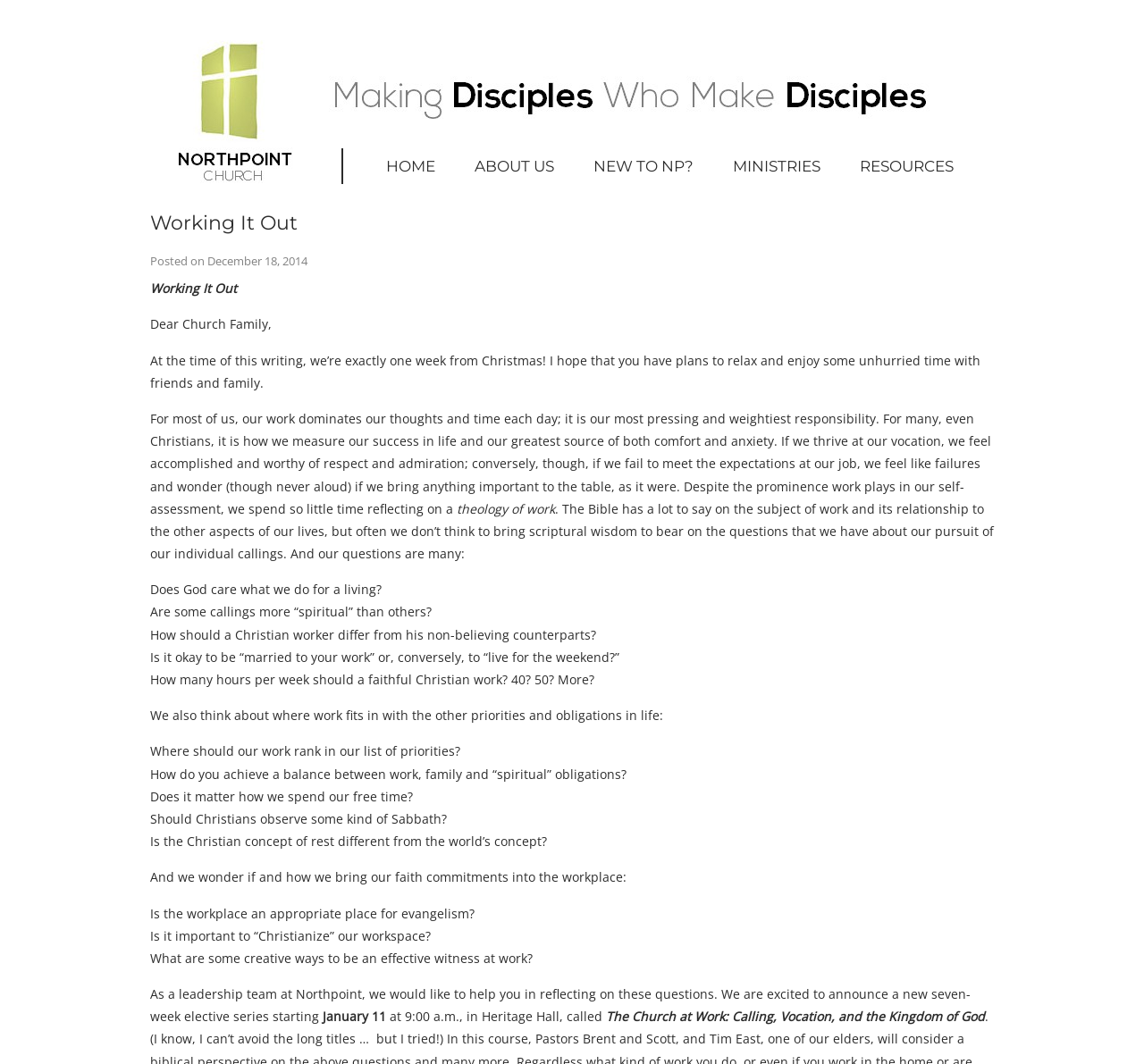Identify and provide the main heading of the webpage.

Working It Out